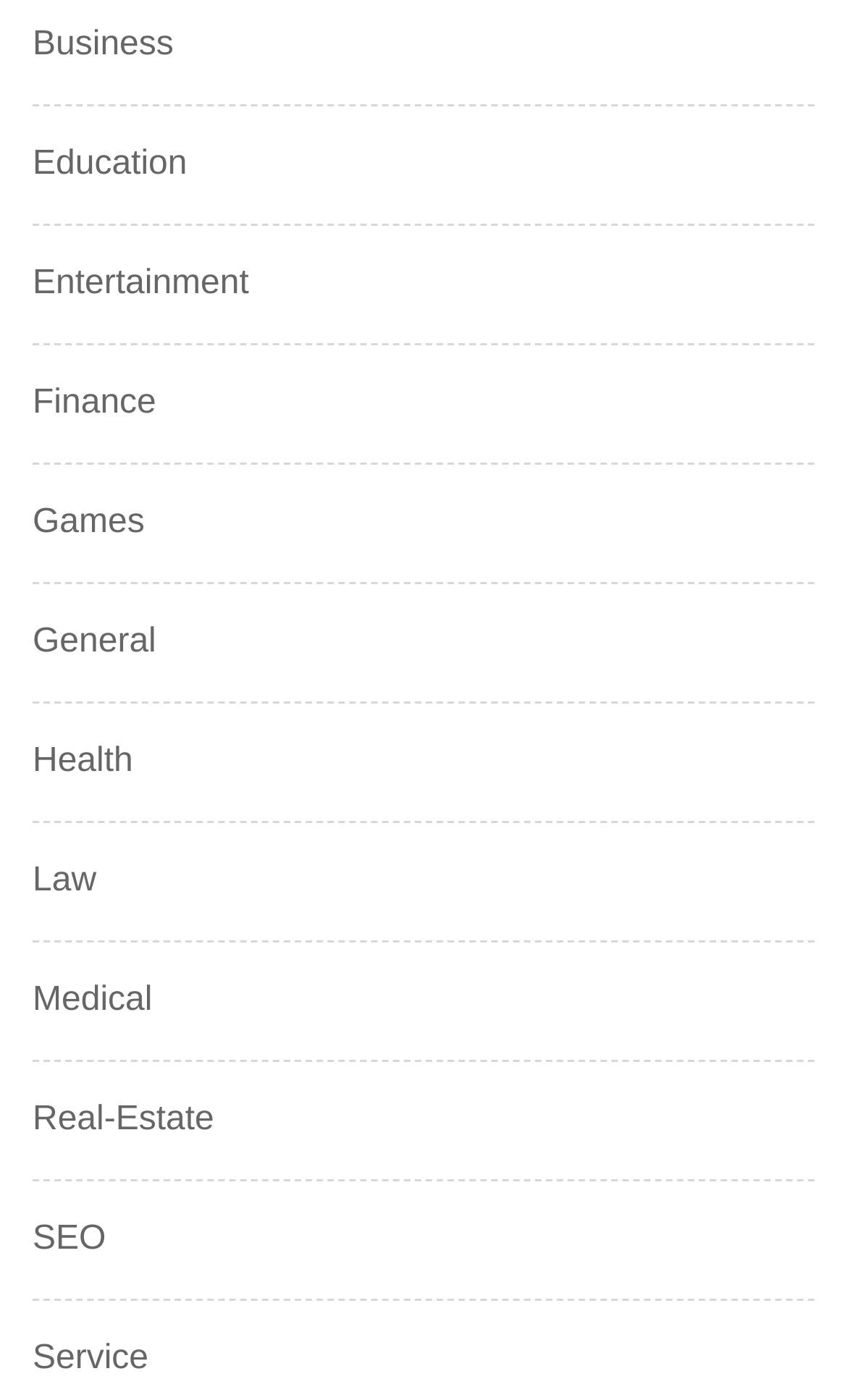Respond with a single word or phrase for the following question: 
What is the first category listed?

Business